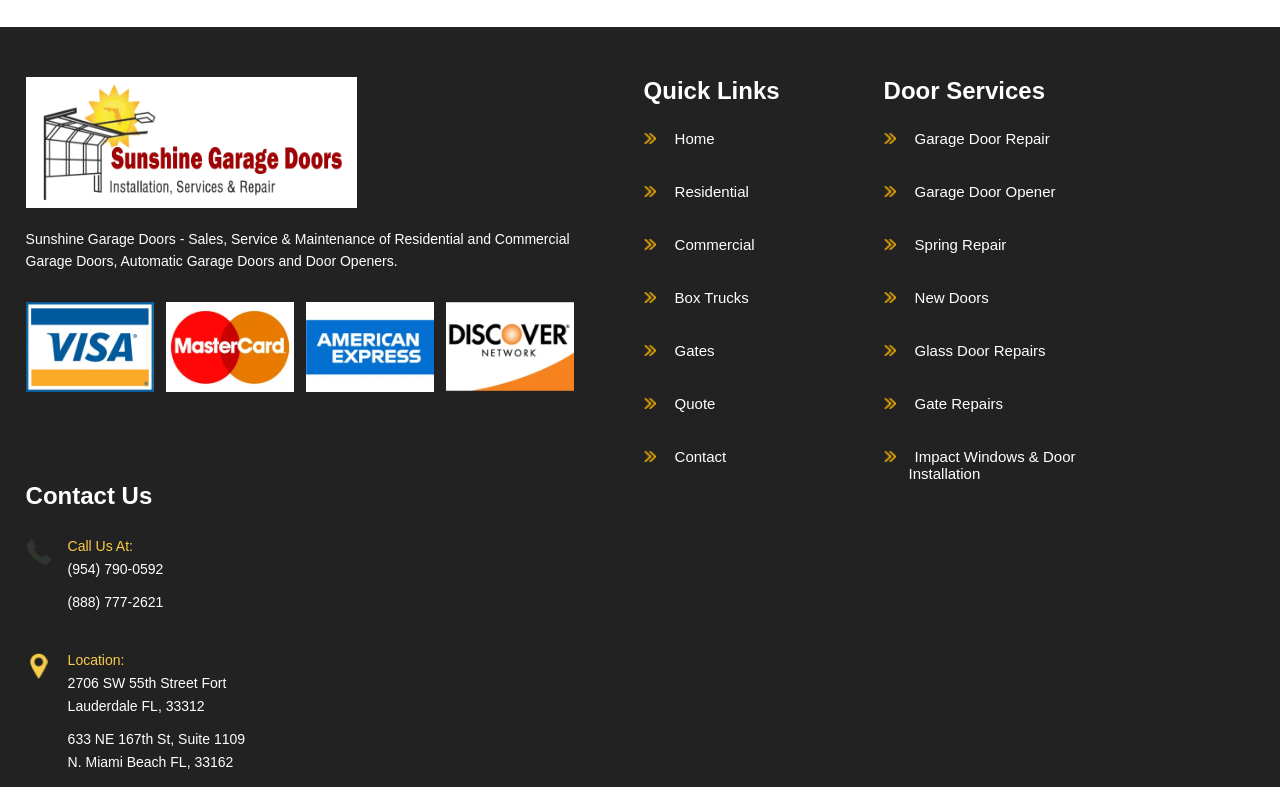Provide a thorough and detailed response to the question by examining the image: 
What is the name of the company?

The name of the company can be found in the image element at the top of the webpage, which has the text 'Sunshine Garage Doors'.